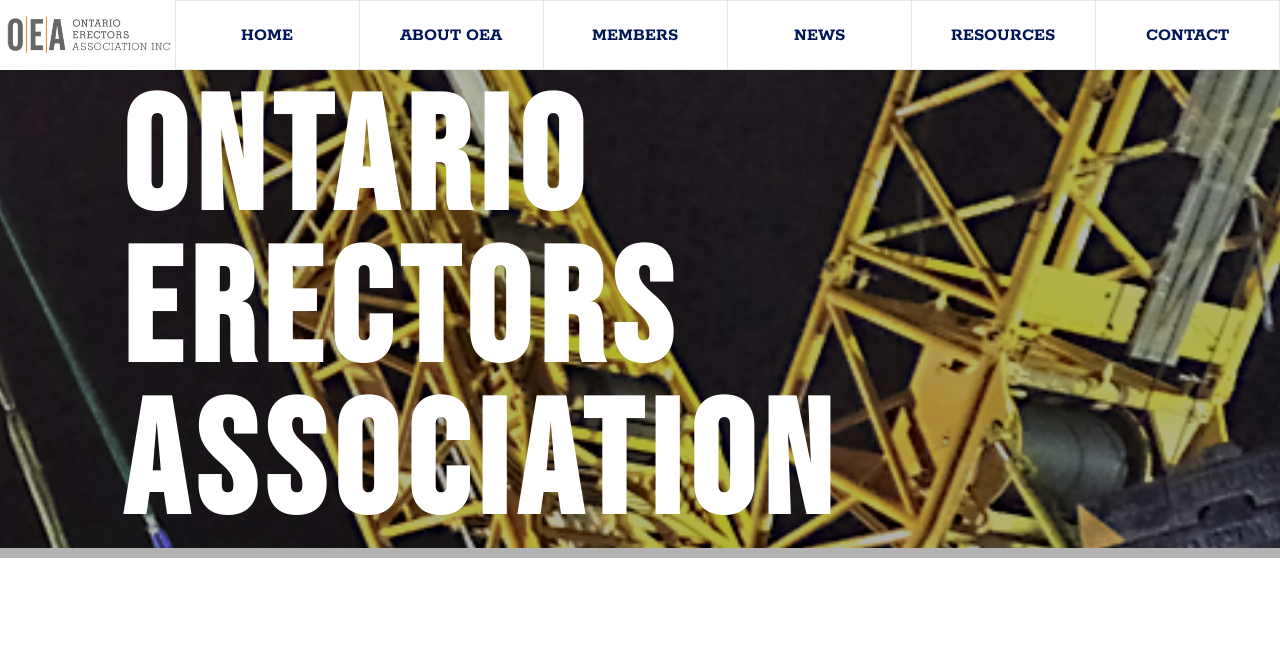Respond with a single word or phrase to the following question: What is the logo of the website?

Ontario Erectors Association